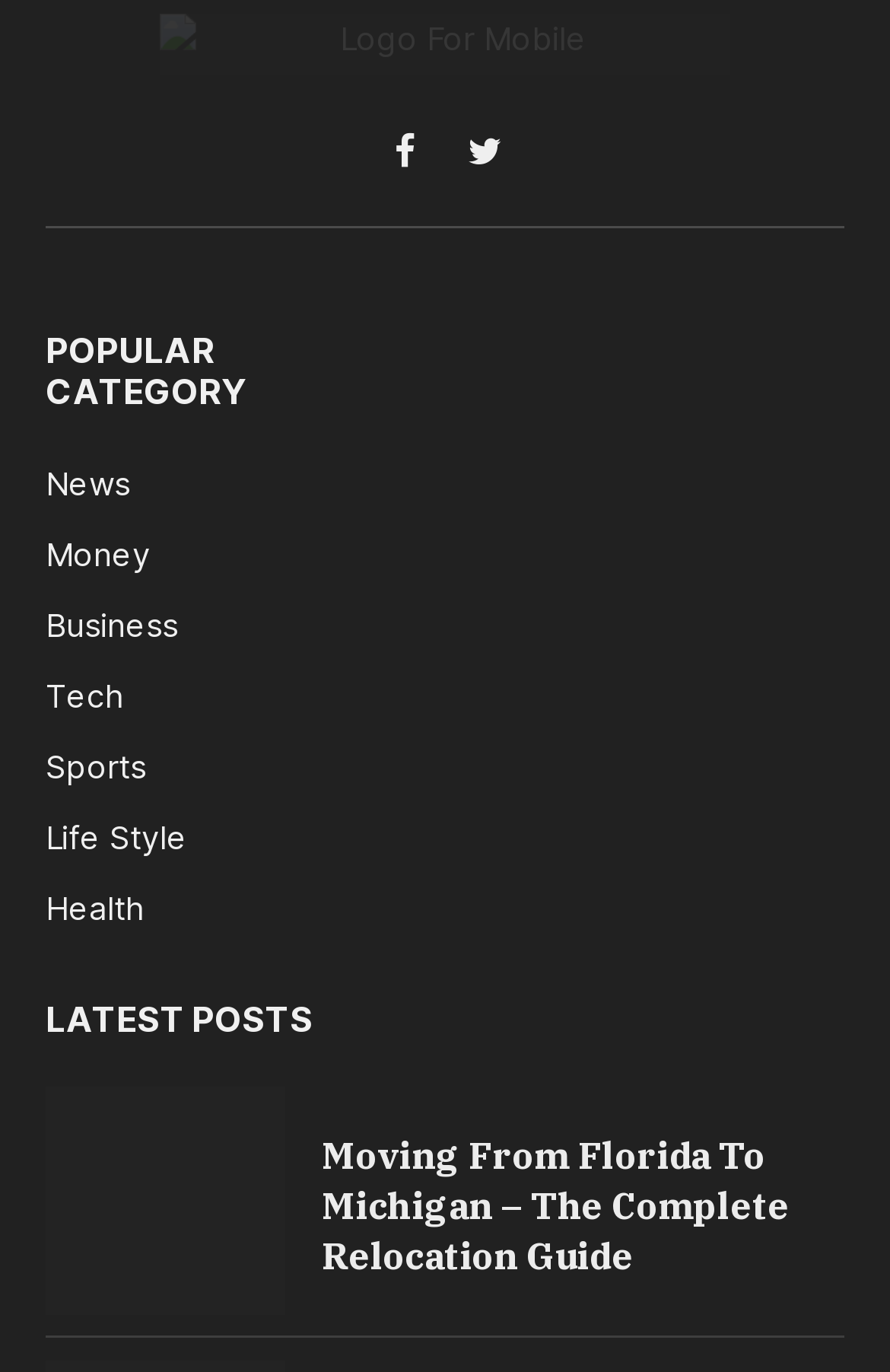Please specify the bounding box coordinates of the region to click in order to perform the following instruction: "Click on Twitter icon".

[0.513, 0.089, 0.577, 0.132]